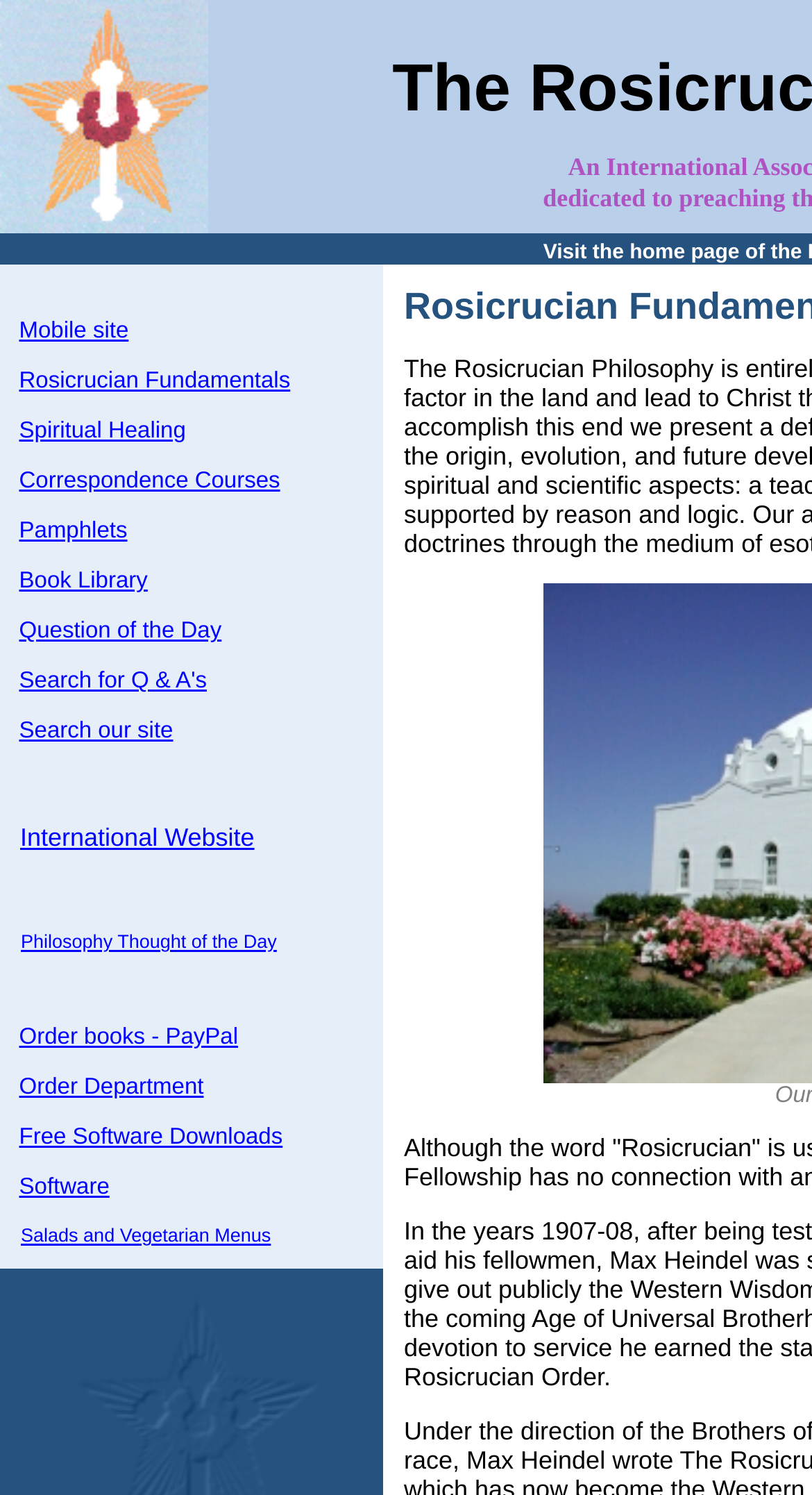Use a single word or phrase to answer the following:
What is the last link in the bottom section?

Salads and Vegetarian Menus